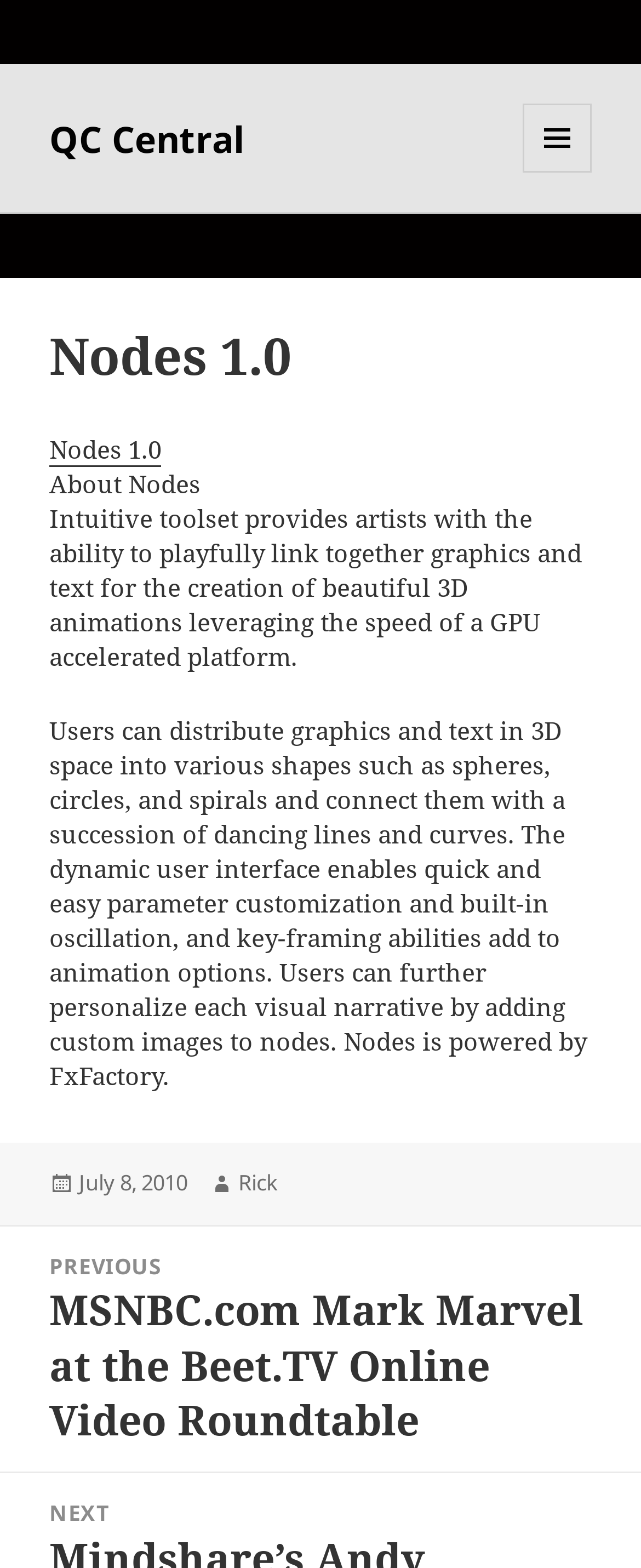Carefully observe the image and respond to the question with a detailed answer:
What is the name of the toolset?

The name of the toolset can be found in the header section of the webpage, where it is written as 'Nodes 1.0'.